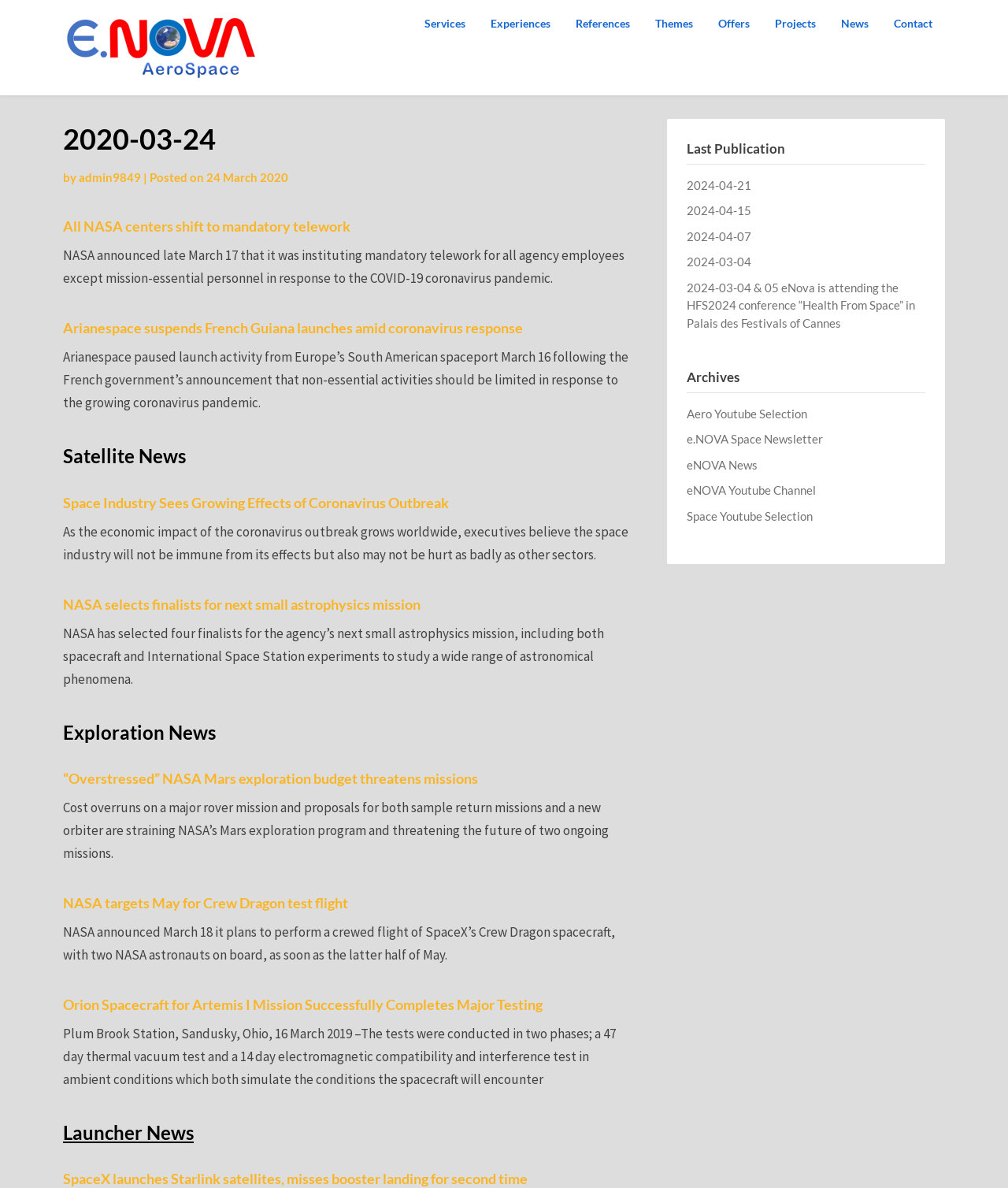Determine the bounding box coordinates for the UI element matching this description: "24 March 202018 June 2020".

[0.205, 0.143, 0.286, 0.155]